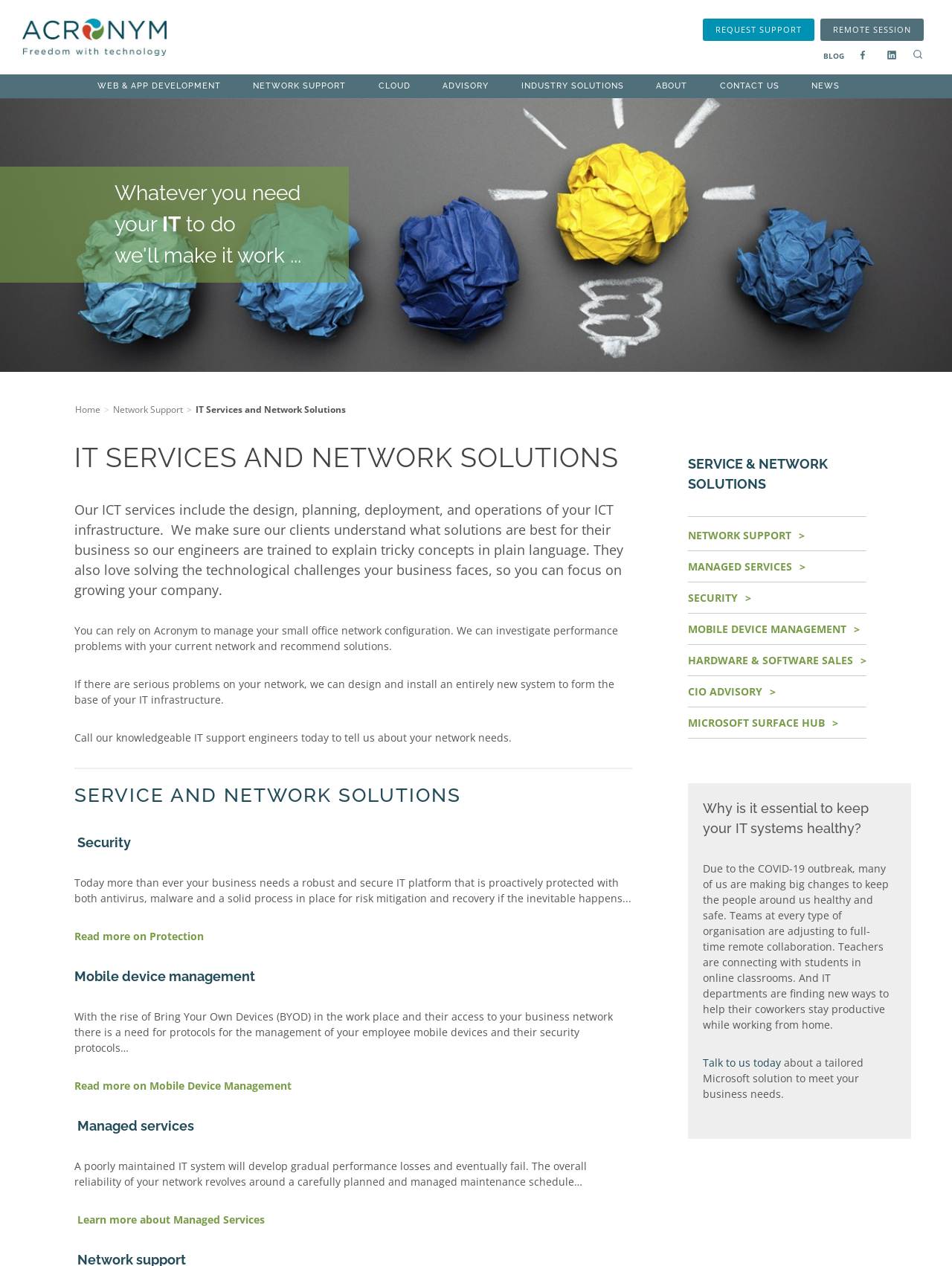What is the company name?
Please look at the screenshot and answer in one word or a short phrase.

Acronym